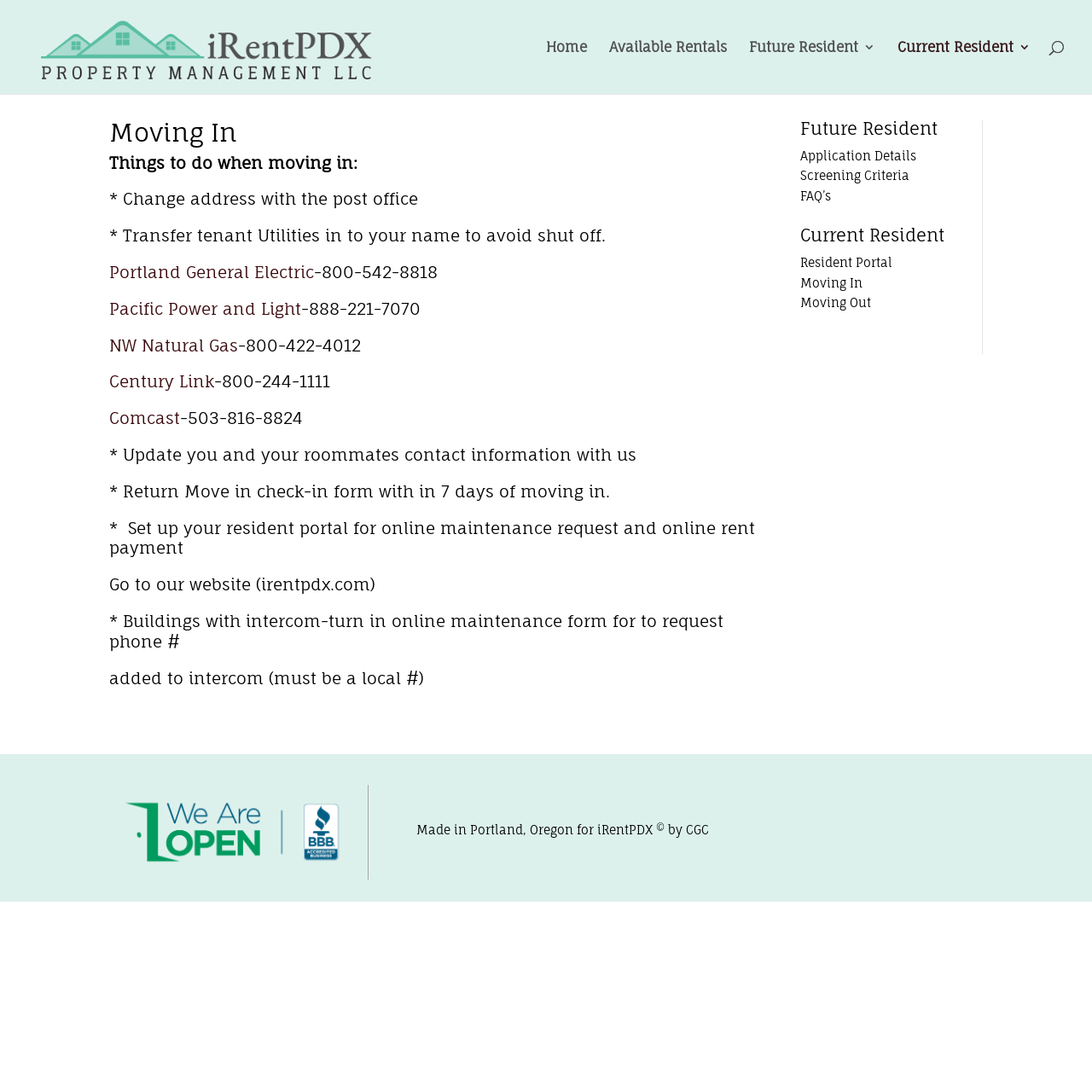Find the bounding box coordinates of the clickable element required to execute the following instruction: "Click on the iRentPDX logo". Provide the coordinates as four float numbers between 0 and 1, i.e., [left, top, right, bottom].

[0.027, 0.006, 0.349, 0.079]